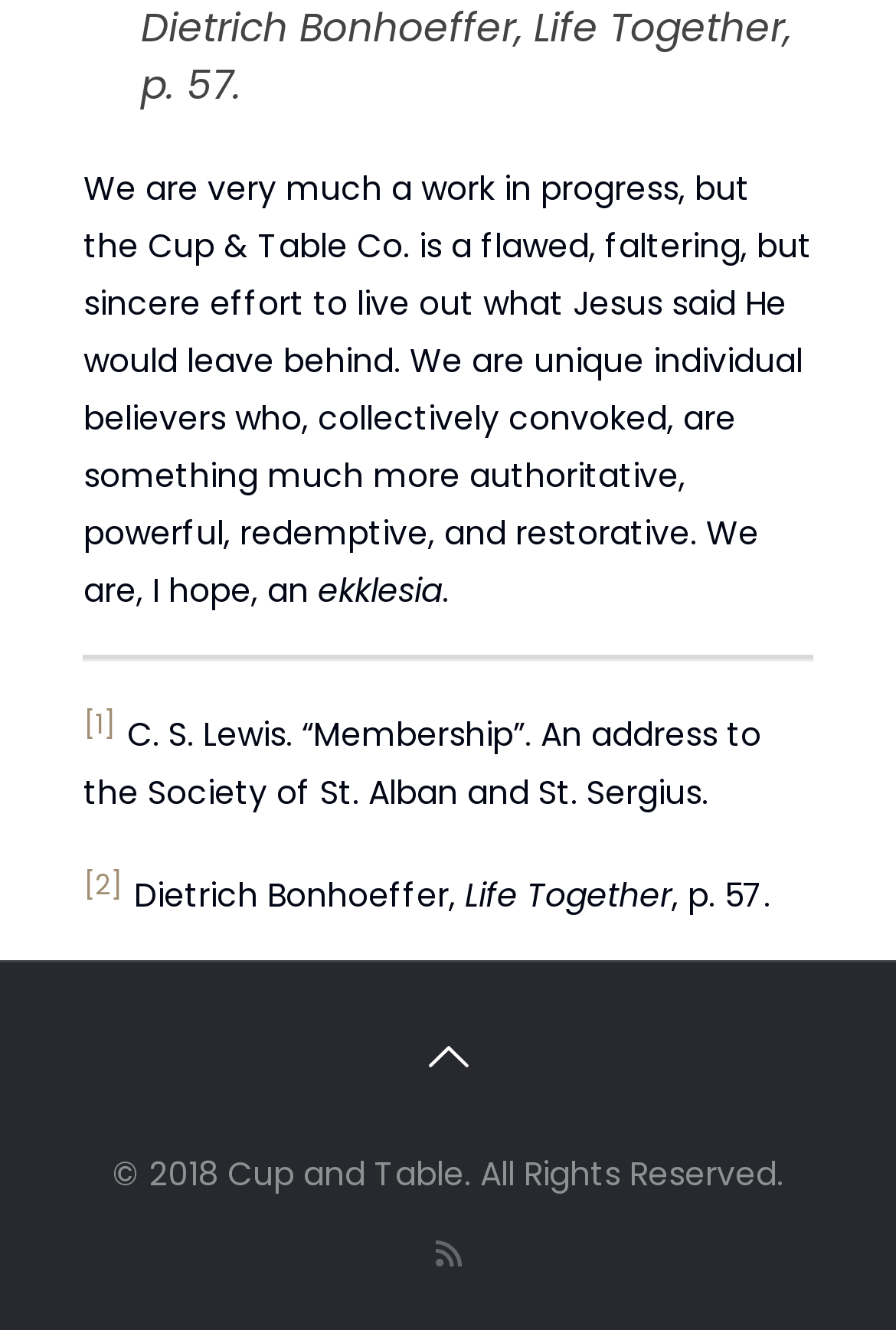Who is the author mentioned in the first quote?
Provide a fully detailed and comprehensive answer to the question.

The first quote on the webpage mentions 'Dietrich Bonhoeffer, Life Together, p. 57.' which indicates that Dietrich Bonhoeffer is the author of the book 'Life Together'.